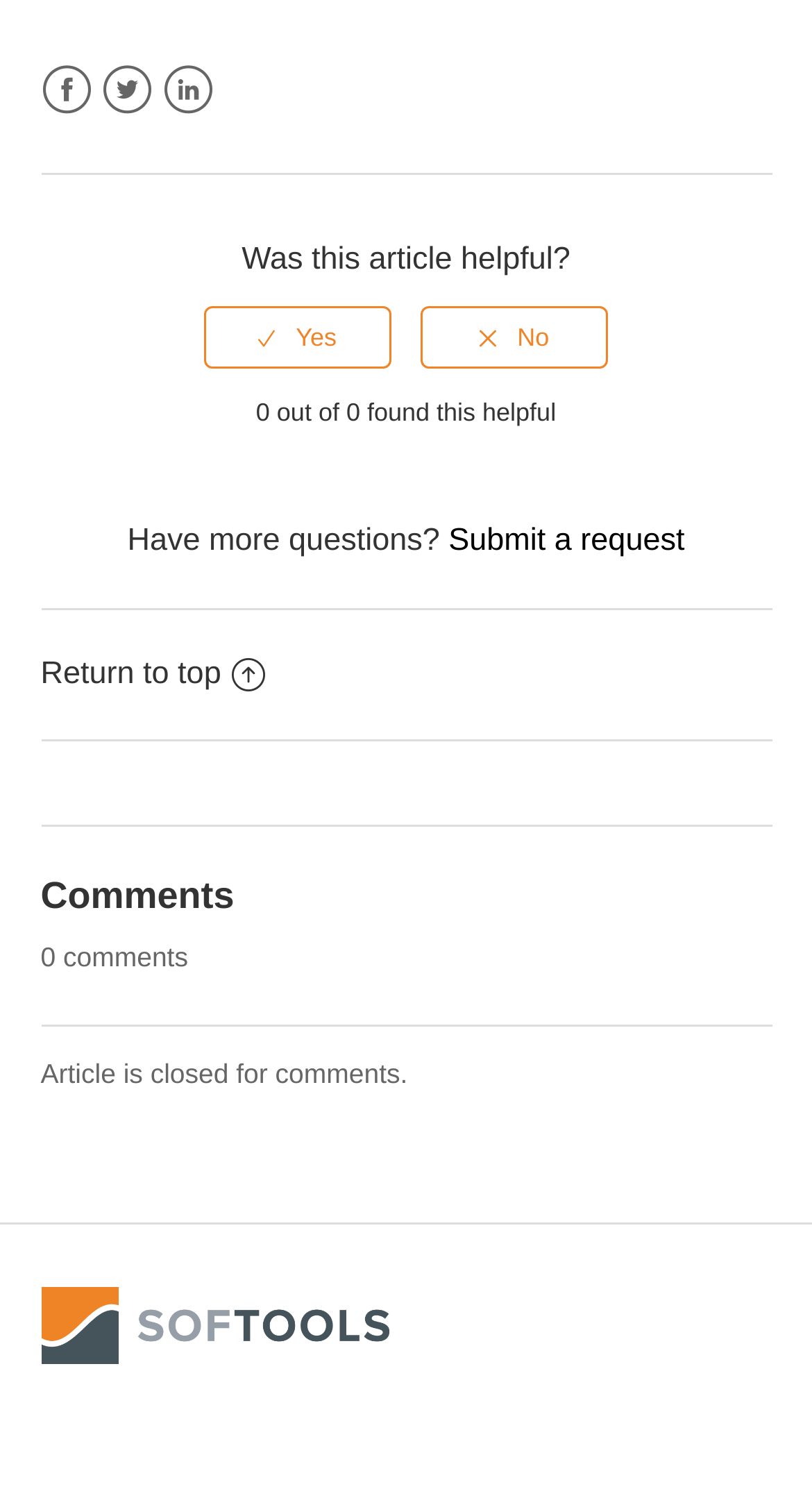Please predict the bounding box coordinates (top-left x, top-left y, bottom-right x, bottom-right y) for the UI element in the screenshot that fits the description: Return to top

[0.05, 0.409, 0.95, 0.497]